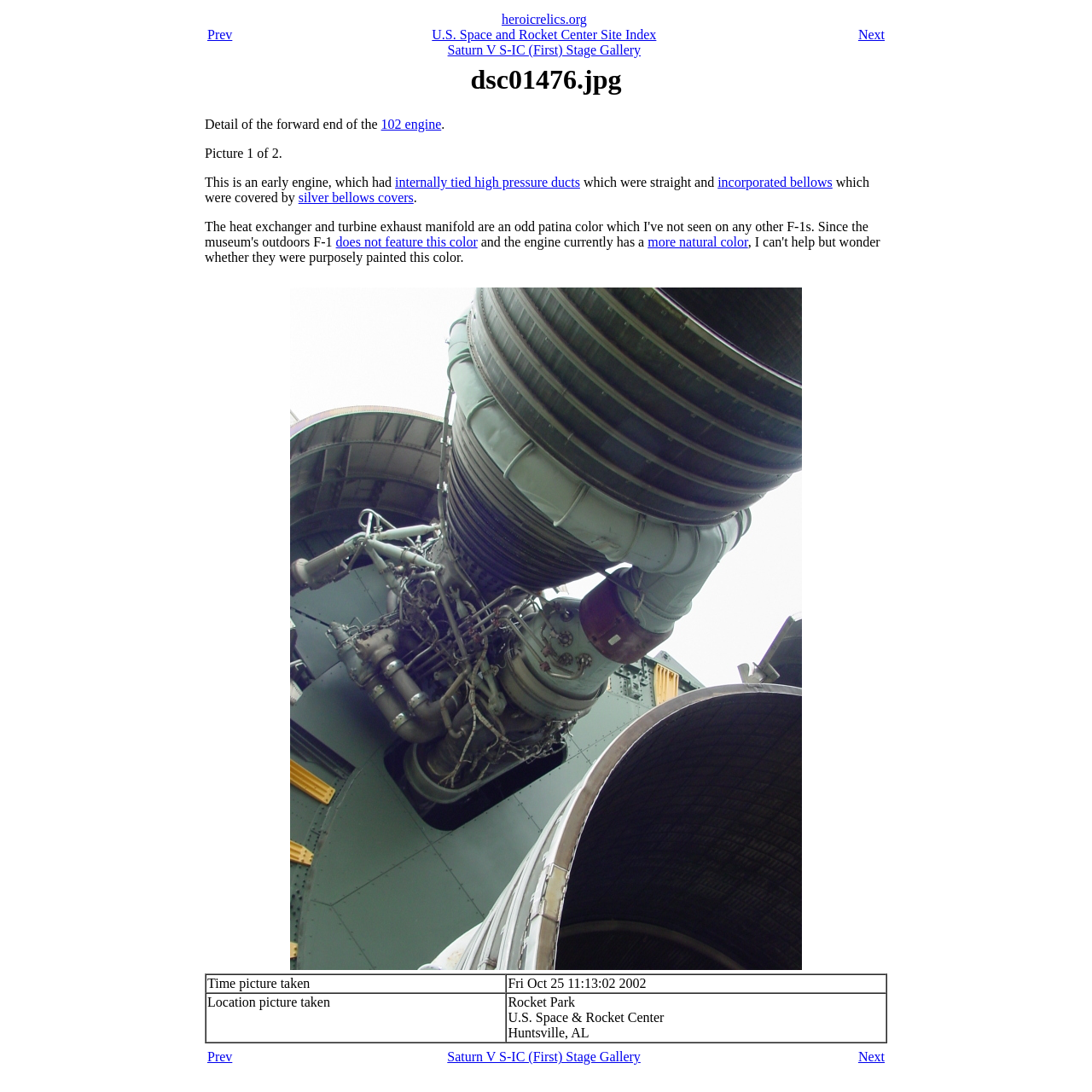Based on the element description: "does not feature this color", identify the bounding box coordinates for this UI element. The coordinates must be four float numbers between 0 and 1, listed as [left, top, right, bottom].

[0.307, 0.215, 0.437, 0.228]